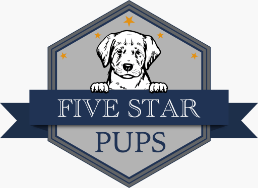What is the business dedicated to?
Kindly give a detailed and elaborate answer to the question.

The logo represents a business dedicated to connecting families with furry friends, highlighting their focus on quality and care.